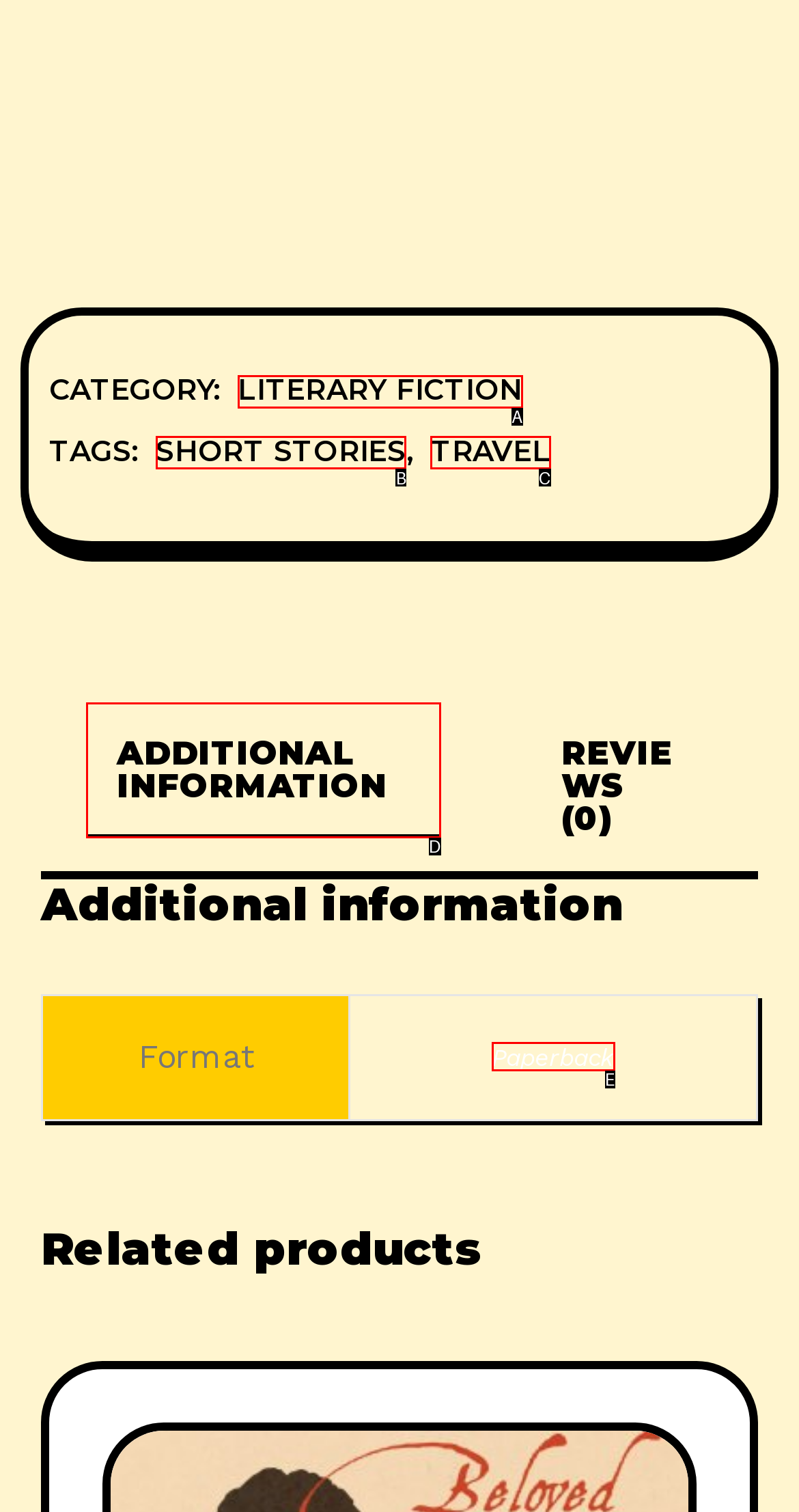Please select the letter of the HTML element that fits the description: 3095 St Joseph Blvd, Orleans. Answer with the option's letter directly.

None